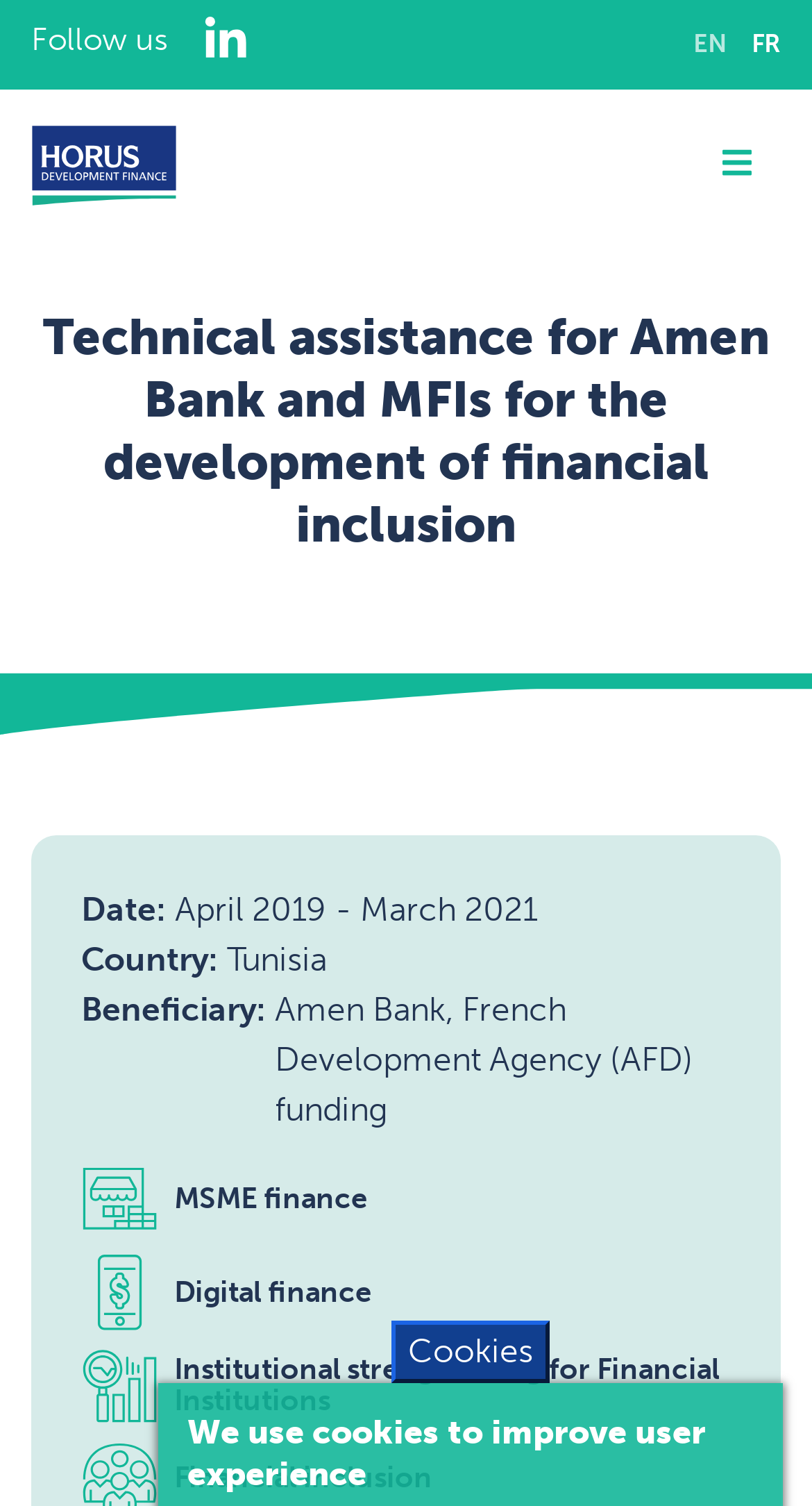Predict the bounding box coordinates of the area that should be clicked to accomplish the following instruction: "Toggle mobile menu". The bounding box coordinates should consist of four float numbers between 0 and 1, i.e., [left, top, right, bottom].

None